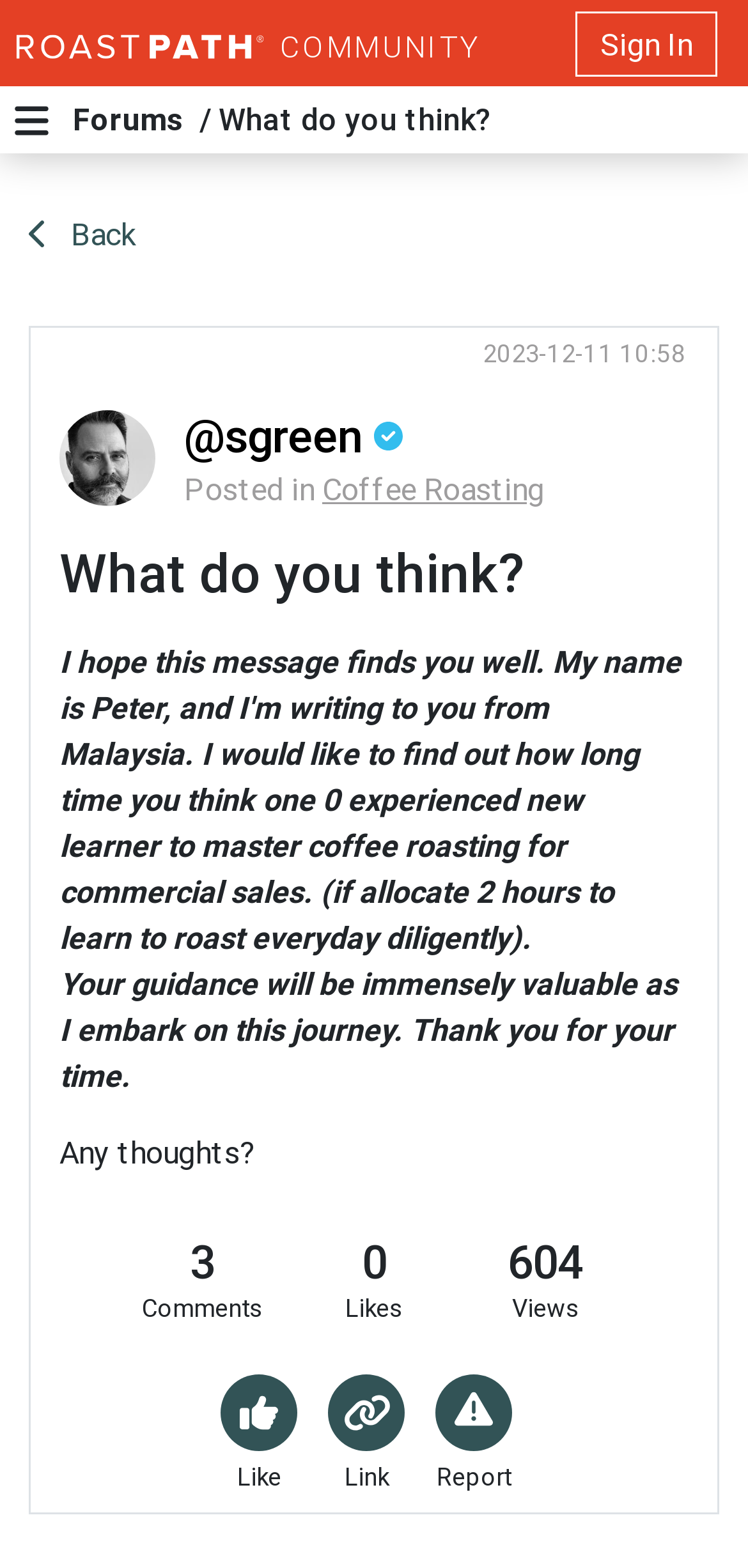What is the date of the post?
Offer a detailed and exhaustive answer to the question.

The date of the post can be found by looking at the static text element with the text '2023-12-11 10:58' on the webpage.